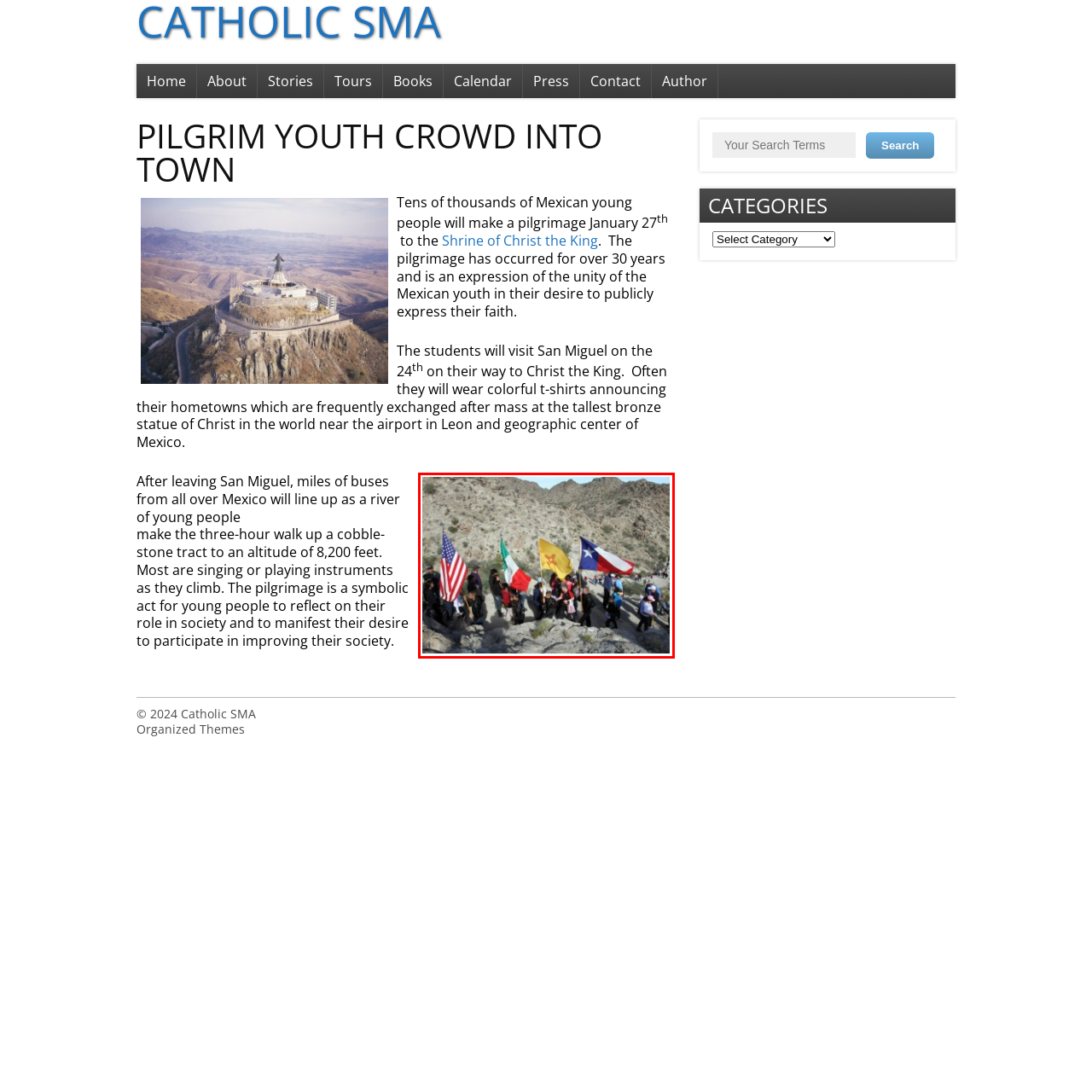Create an extensive description for the image inside the red frame.

A vibrant scene capturing a group of young pilgrims celebrating faith and unity as they march in a procession through rugged terrain. The participants proudly display various flags, including the United States, Mexico, and New Mexico, symbolizing their diverse backgrounds and shared purpose. Dressed in colorful attire, the individuals walk along a dusty path, flanked by the rocky mountains, embodying the spirit of camaraderie and devotion during this significant pilgrimage. This gathering reflects a long-standing tradition of collective celebration and the strong commitment of the youth to express their faith publicly as they journey toward the Shrine of Christ the King.